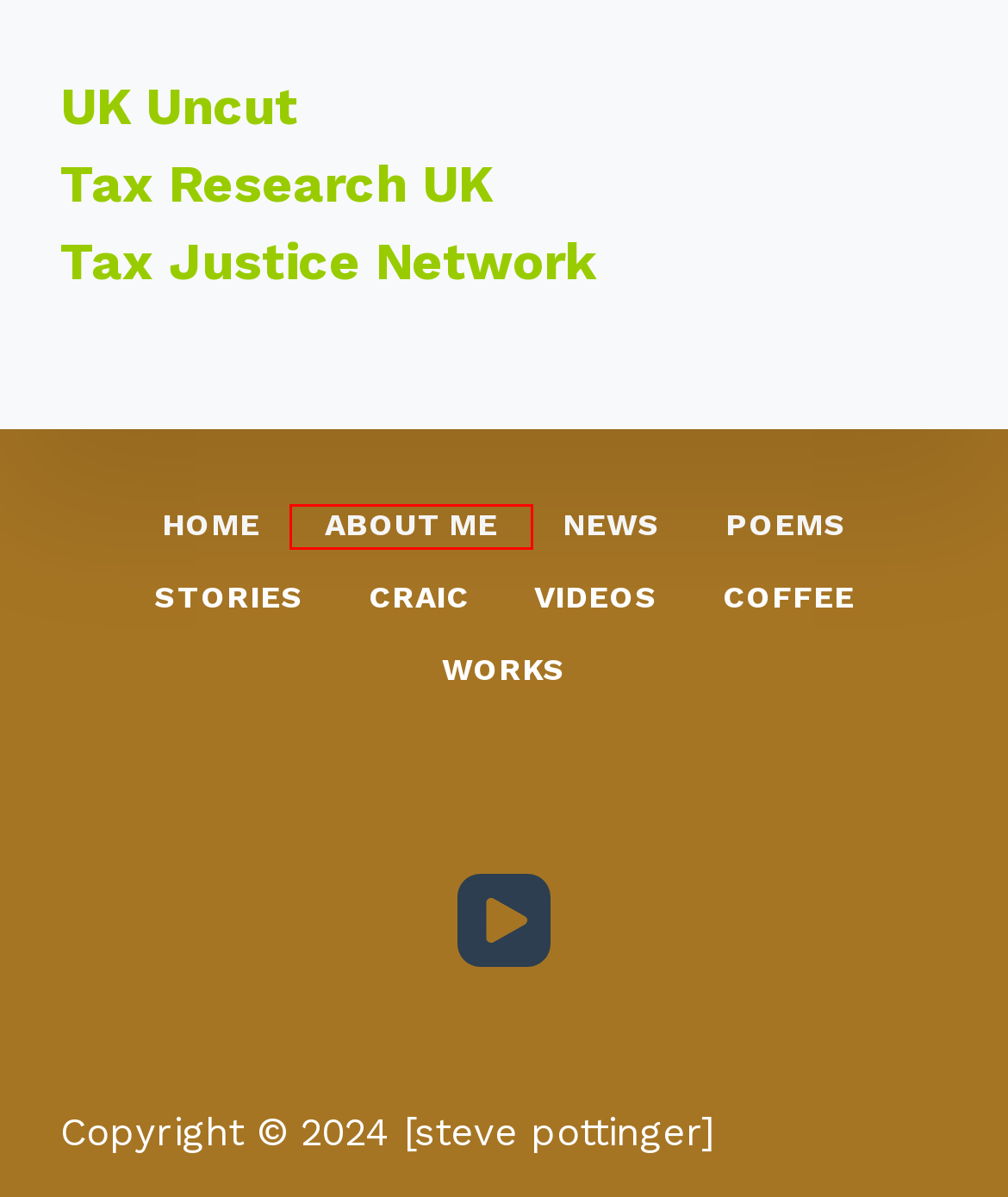You have a screenshot showing a webpage with a red bounding box around a UI element. Choose the webpage description that best matches the new page after clicking the highlighted element. Here are the options:
A. Videos – [steve pottinger]
B. Works – [steve pottinger]
C. News – [steve pottinger]
D. Richard Murphy on developing a fairer and sustainable economy
E. Poems – [steve pottinger]
F. About Me – [steve pottinger]
G. Stories – [steve pottinger]
H. Craic – [steve pottinger]

F